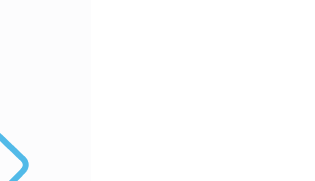What section of the webpage is this design element likely to be in?
From the image, respond with a single word or phrase.

Contact